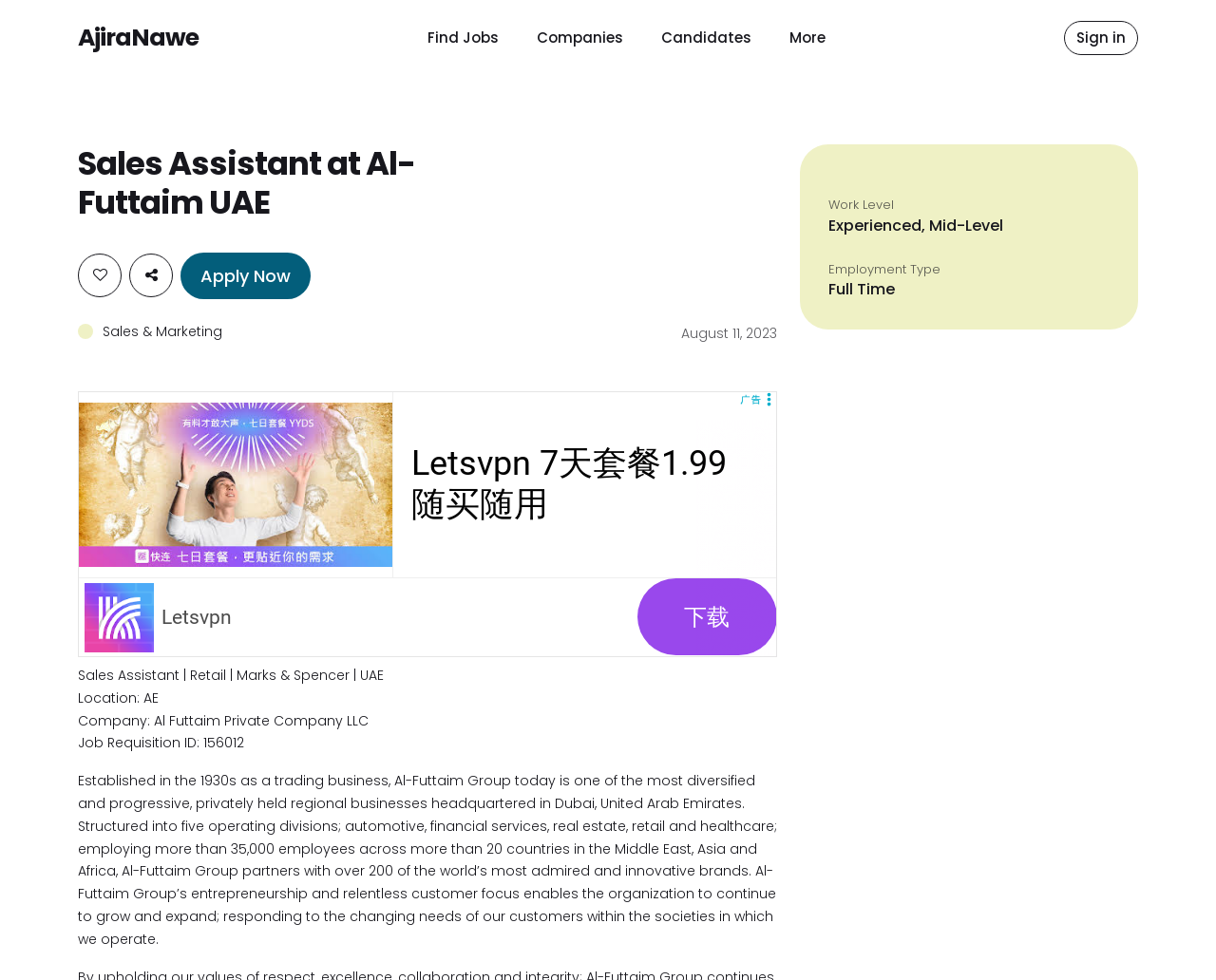What is the employment type of the job?
Using the image as a reference, deliver a detailed and thorough answer to the question.

I found the employment type of the job by looking at the static text 'Employment Type' and its corresponding value 'Full Time' which indicates that the employment type is Full Time.